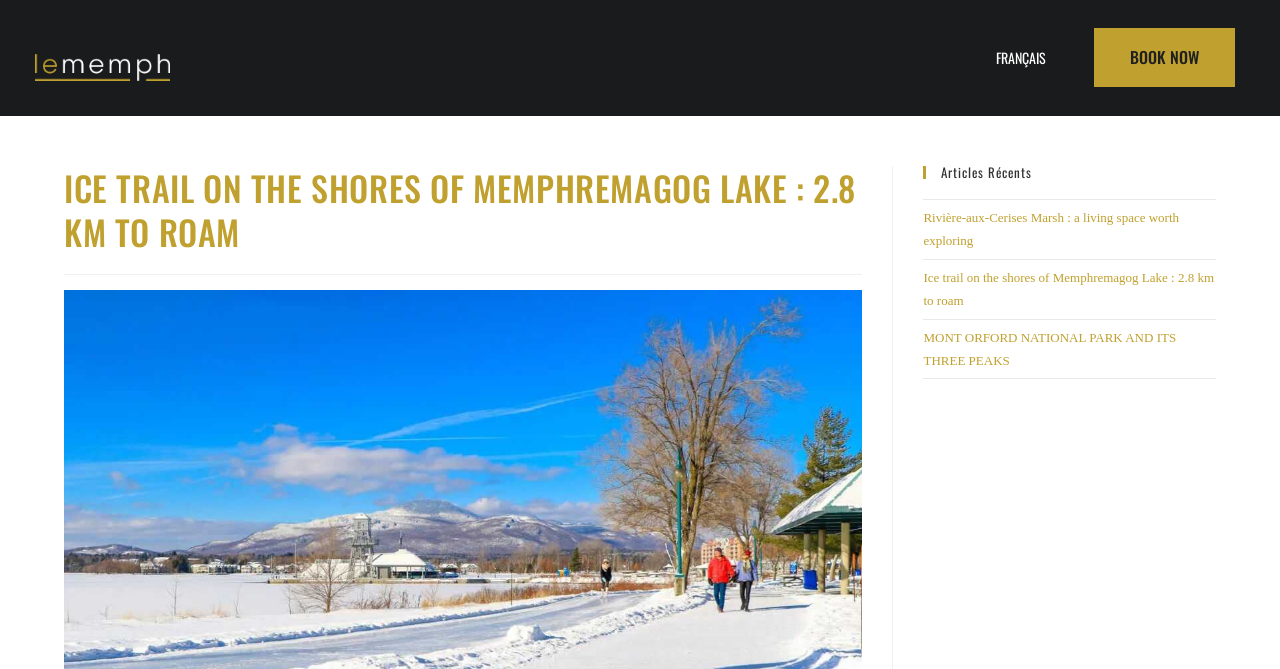Using the webpage screenshot and the element description Contact, determine the bounding box coordinates. Specify the coordinates in the format (top-left x, top-left y, bottom-right x, bottom-right y) with values ranging from 0 to 1.

None